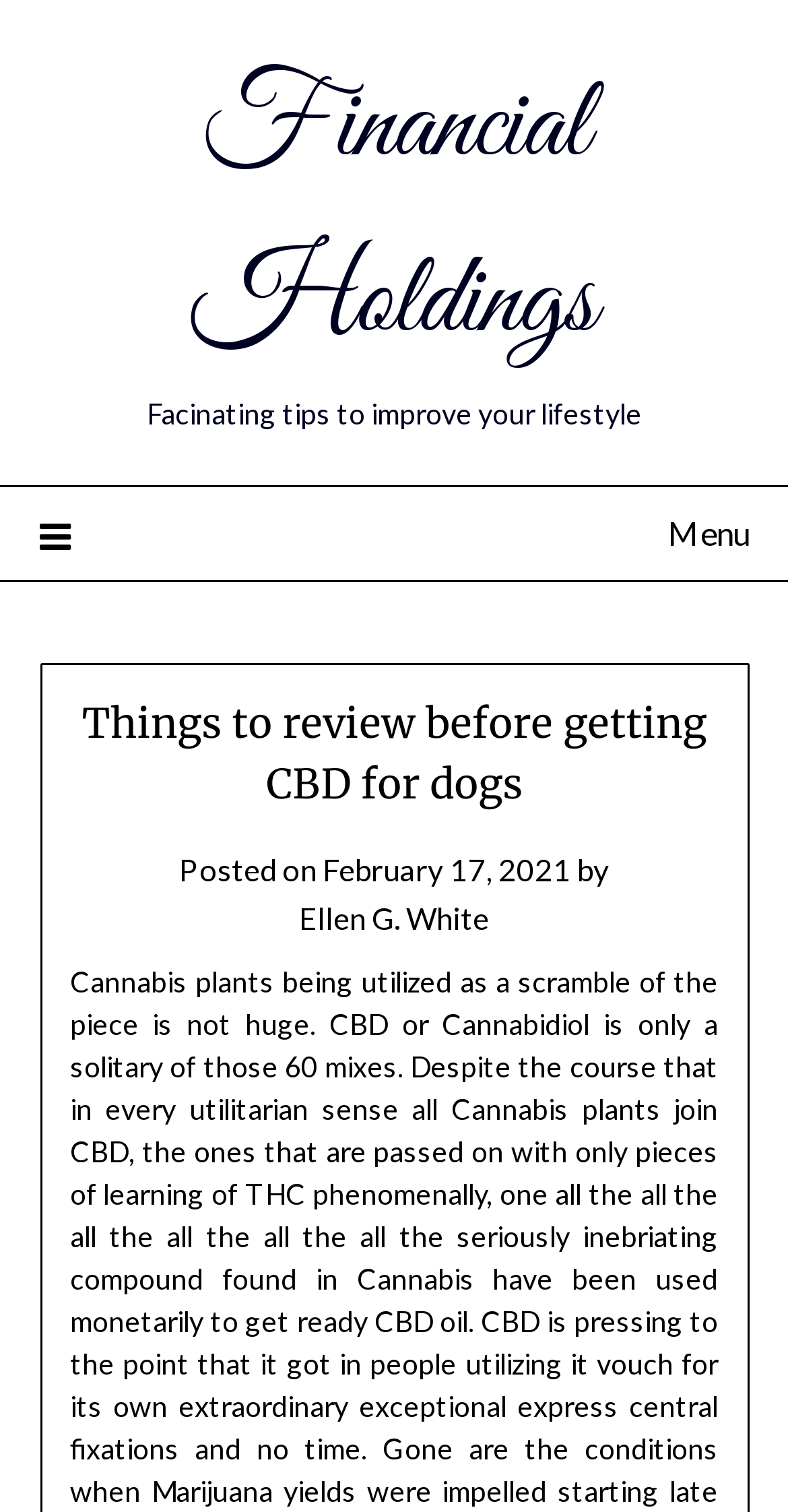Please extract the title of the webpage.

Things to review before getting CBD for dogs